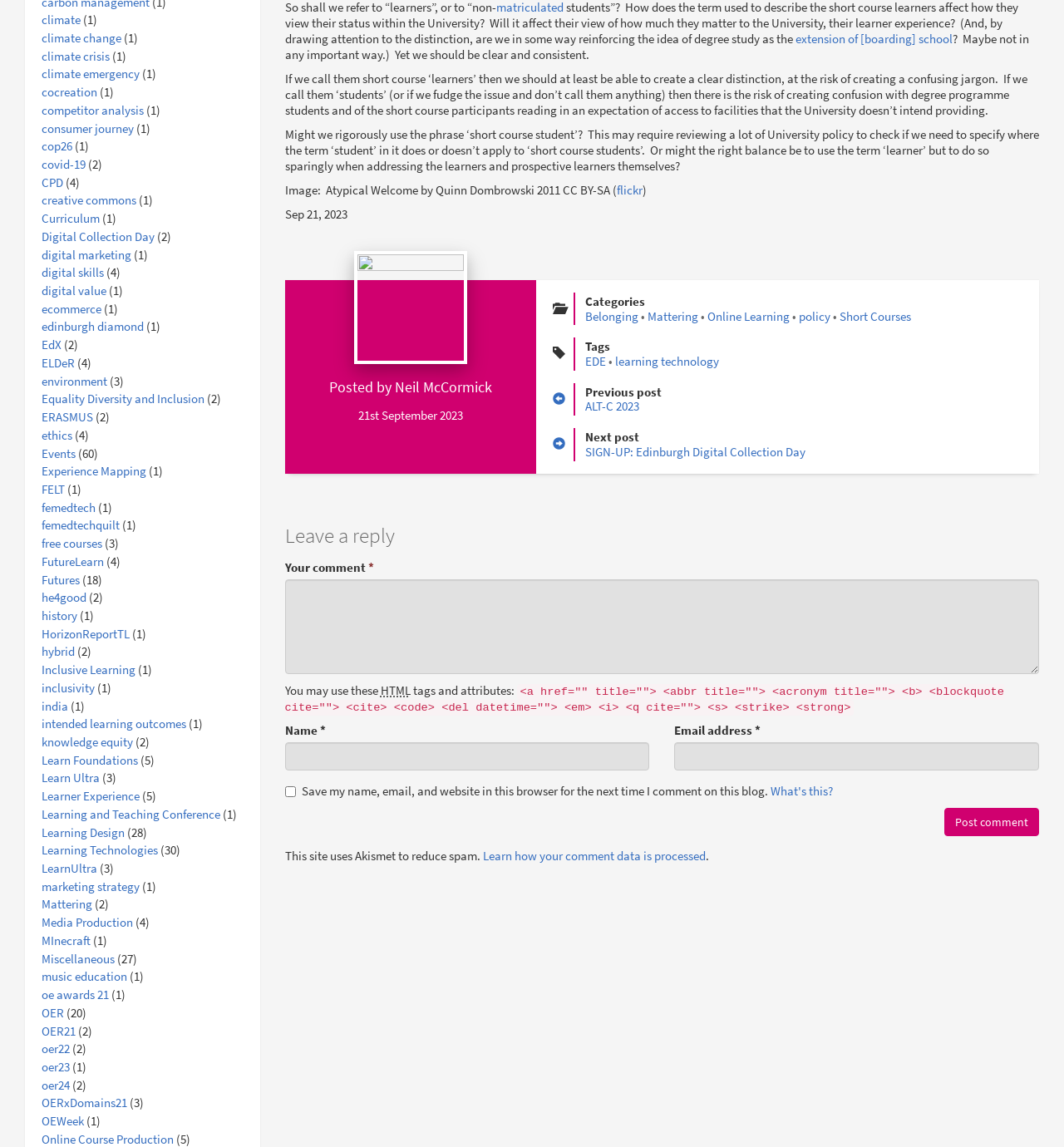Answer the question using only a single word or phrase: 
What is the longest link text on the webpage?

Learning and Teaching Conference